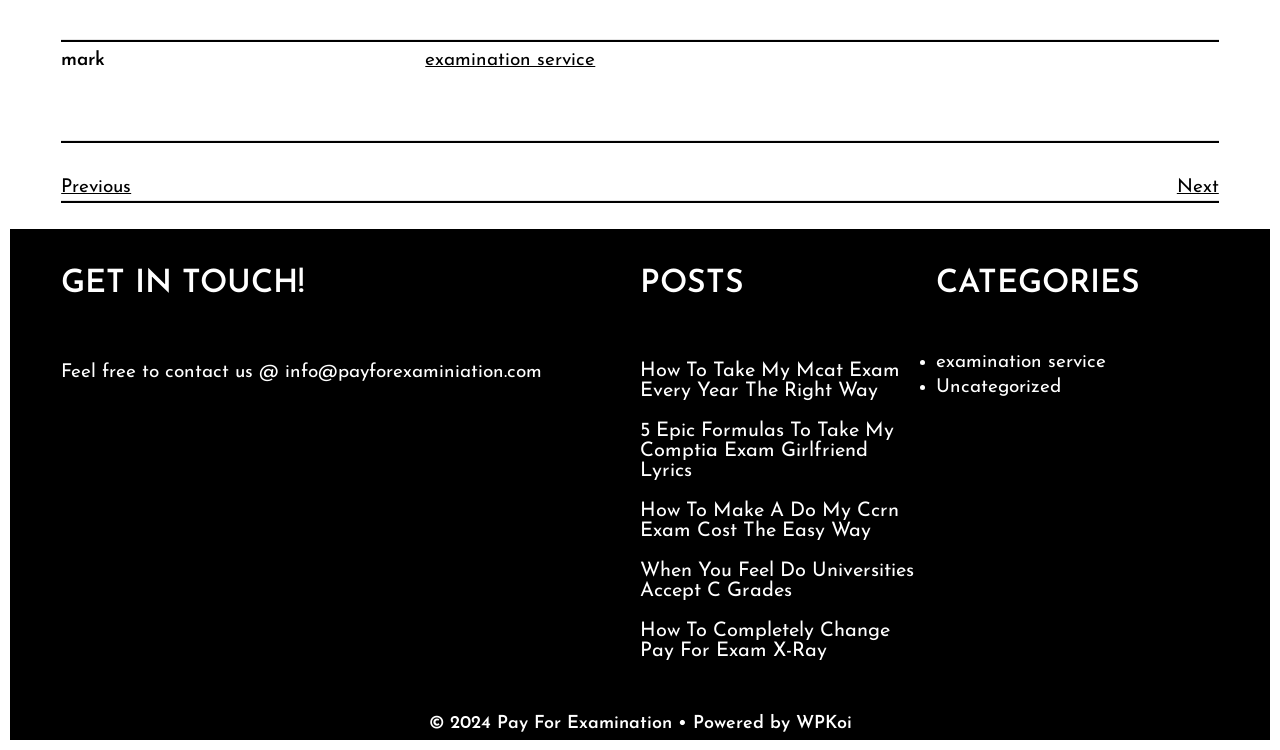Using the provided element description: "WPKoi", identify the bounding box coordinates. The coordinates should be four floats between 0 and 1 in the order [left, top, right, bottom].

[0.621, 0.952, 0.665, 0.977]